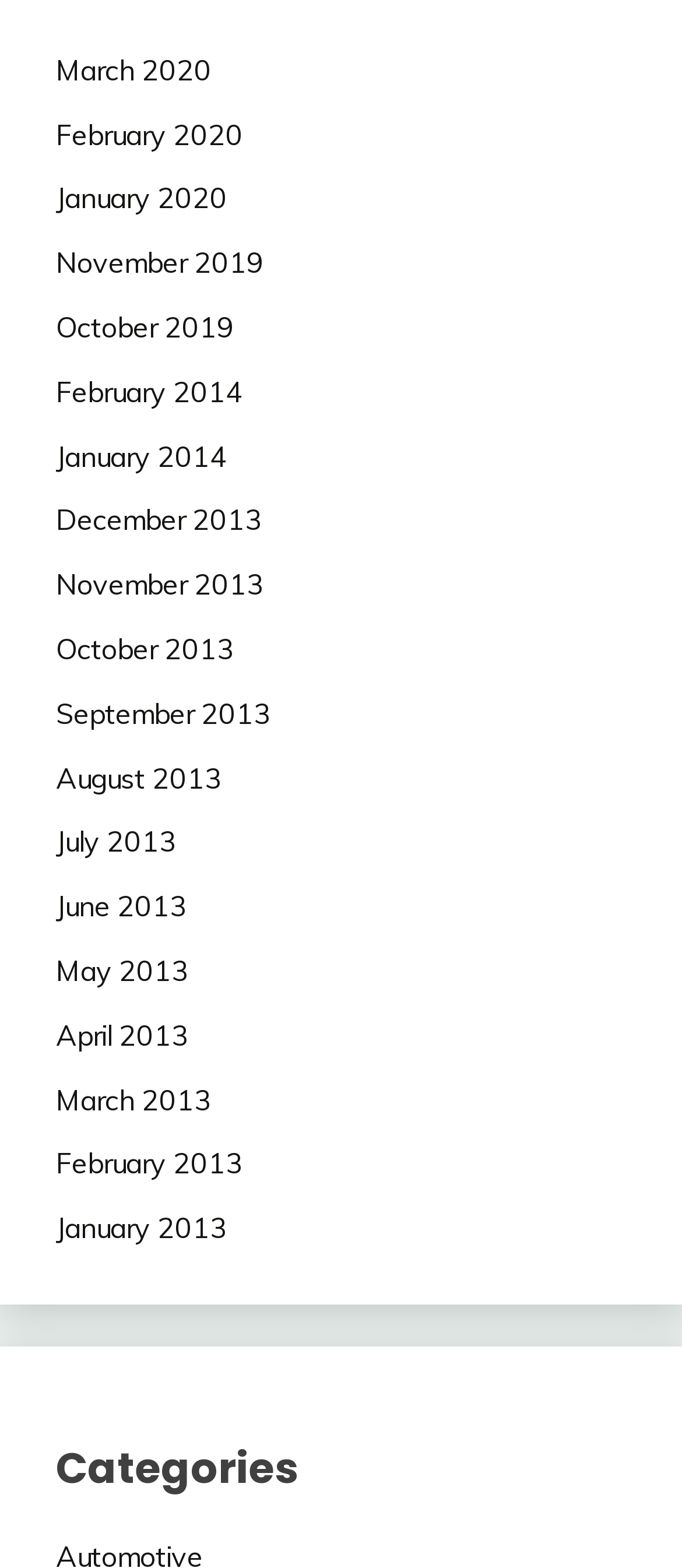Identify the coordinates of the bounding box for the element described below: "October 2013". Return the coordinates as four float numbers between 0 and 1: [left, top, right, bottom].

[0.082, 0.403, 0.344, 0.425]